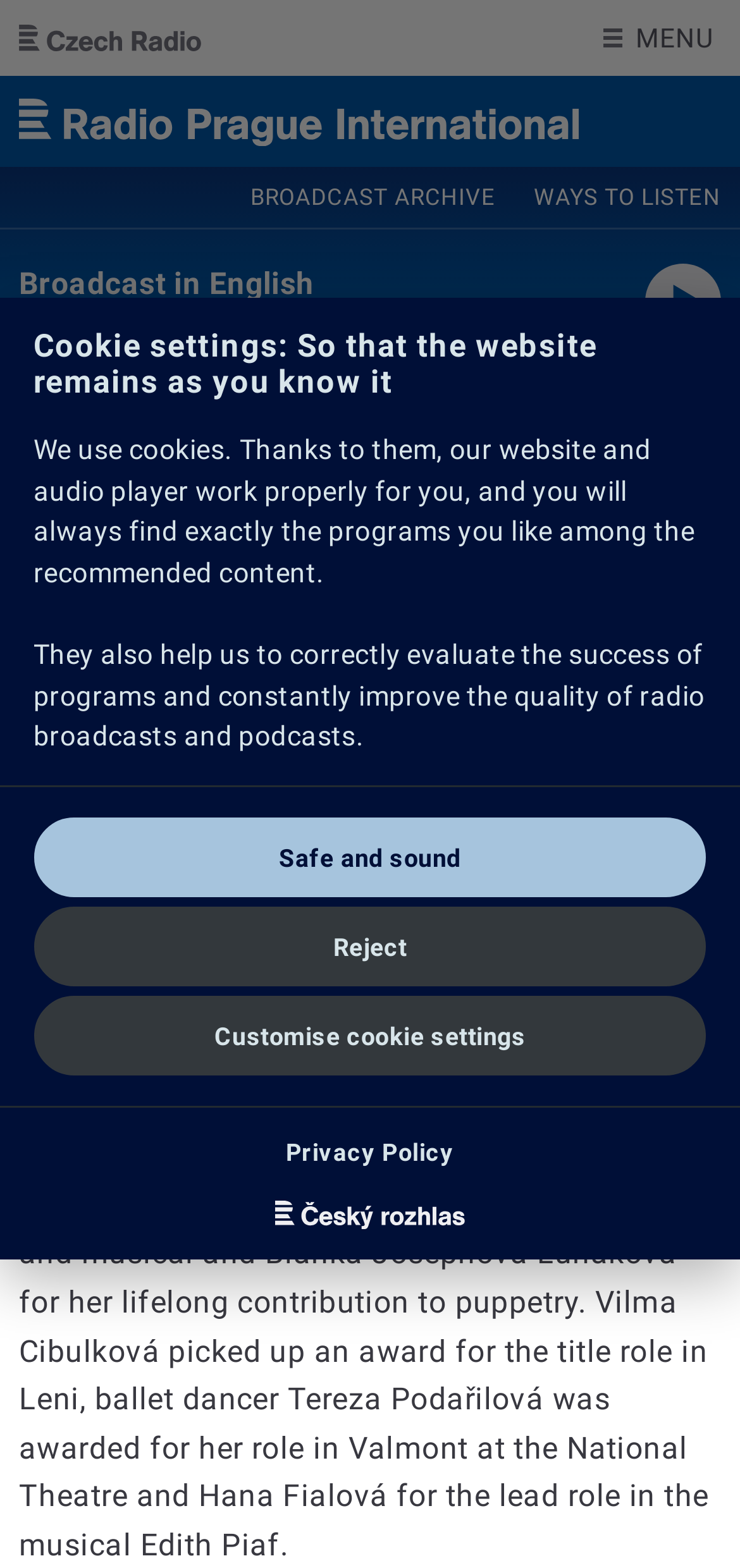Write an exhaustive caption that covers the webpage's main aspects.

The webpage appears to be a news article from Radio Prague International, with the title "2015 Thalia Awards handed out in Prague". At the top of the page, there are several links, including "Skip to main content", "Czech Radio", and "MENU", which are positioned horizontally across the top of the page. 

Below these links, there is a banner with a link to "Broadcast in English" and a date "06/12/2024". On the right side of the banner, there is another link. 

The main content of the page is divided into two sections. On the left side, there are several links to different categories, including "News", "Domestic affairs", and "More…". Below these links, there are several language options, including "CS", "DE", "EN", "ES", "FR", "РУ", and "УК". 

On the right side of the page, there is a heading with the title of the article, followed by a date "03/29/2015". Below the heading, there is a long paragraph of text describing the 2015 Thalia Awards, which were held in Prague. The text mentions several award winners, including Czech actress Blanka Bohdanová, singer and actor Josef Zima, and others. 

At the bottom of the page, there is a dialog box with a heading "Cookie settings: So that the website remains as you know it". The dialog box contains several paragraphs of text explaining the use of cookies on the website, as well as three buttons: "Reject", "Safe and sound", and "Customise cookie settings". There are also two links, one to "Privacy Policy" and another to an unknown destination.